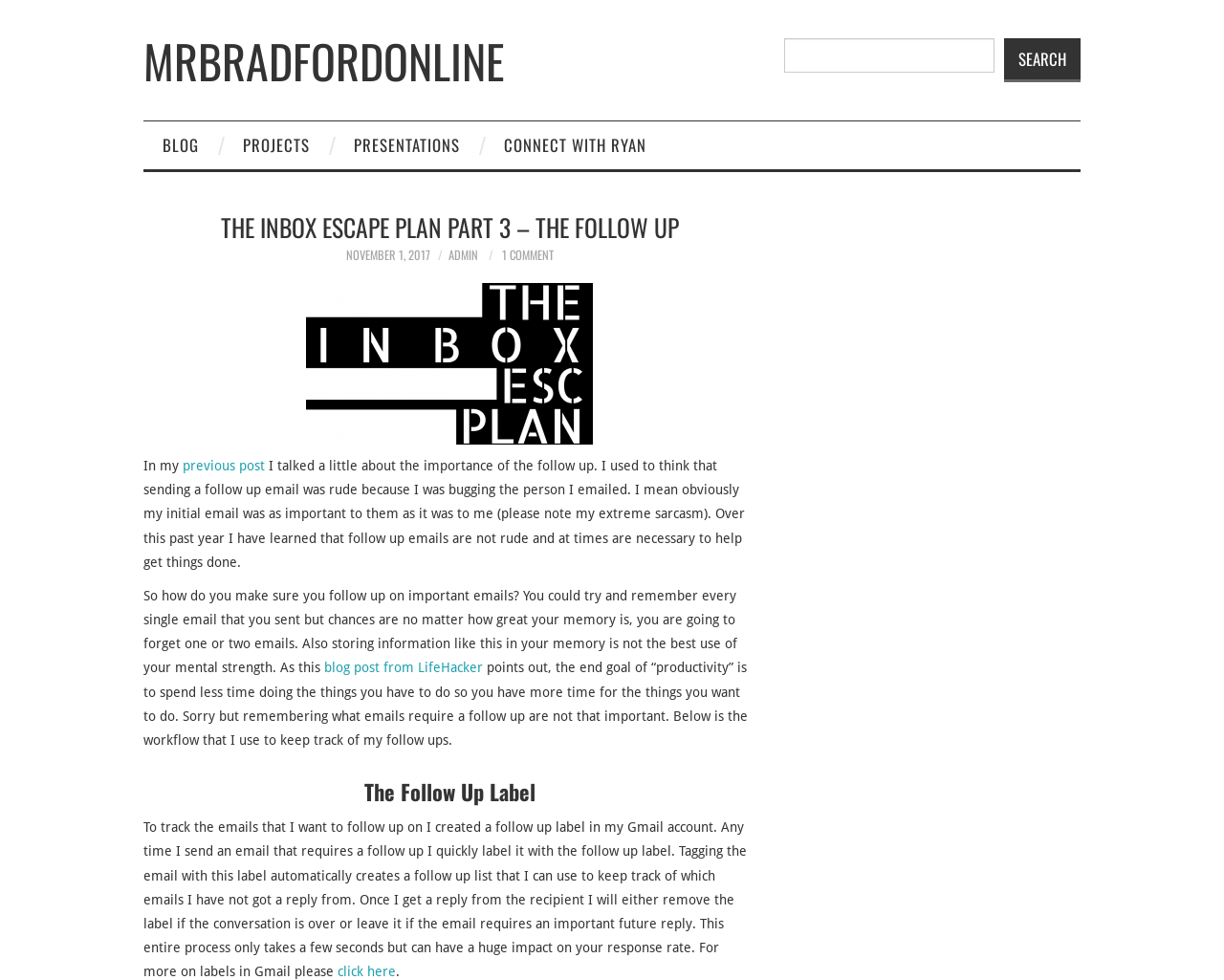Given the description "Presentations", provide the bounding box coordinates of the corresponding UI element.

[0.273, 0.124, 0.391, 0.173]